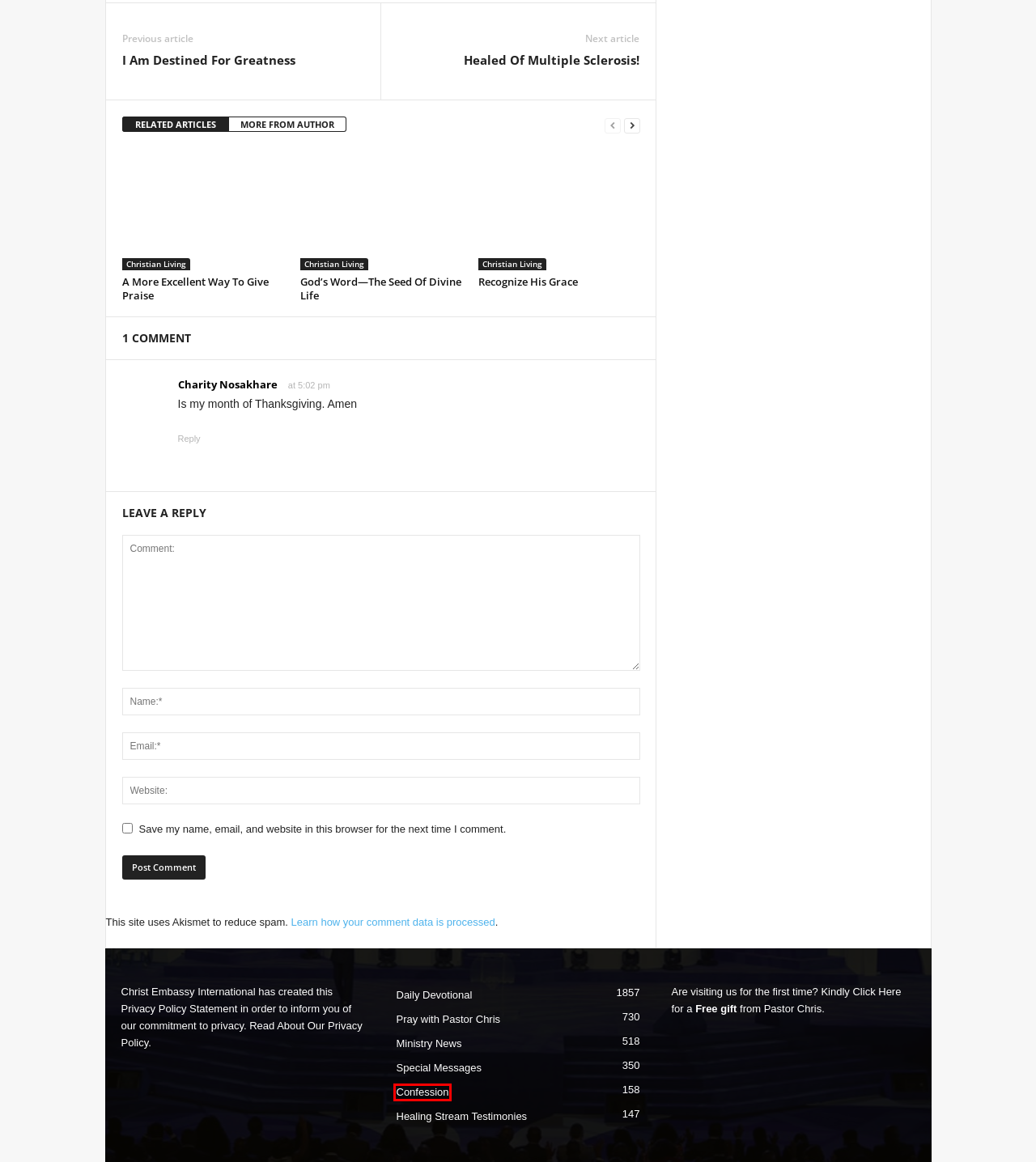You are provided with a screenshot of a webpage containing a red rectangle bounding box. Identify the webpage description that best matches the new webpage after the element in the bounding box is clicked. Here are the potential descriptions:
A. A More Excellent Way To Give Praise | Christ Embassy
B. Pray with Pastor Chris | Christ Embassy
C. Privacy Policy | Christ Embassy
D. God’s Word—The Seed Of Divine Life | Christ Embassy
E. I Am Destined For Greatness | Christ Embassy
F. Ministry News | Christ Embassy
G. Daily Devotional | Christ Embassy
H. Confession | Christ Embassy

H